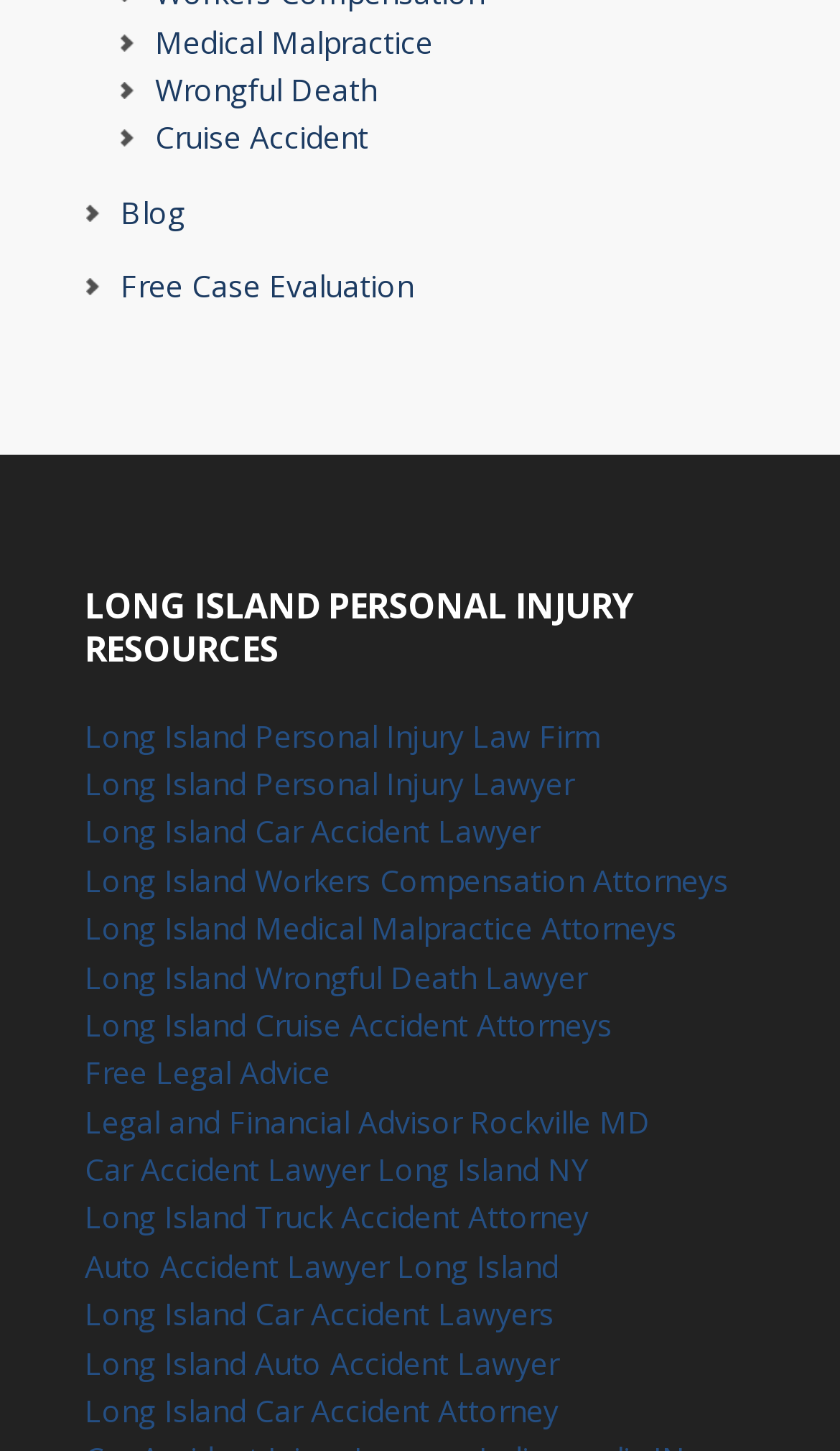Provide the bounding box coordinates for the area that should be clicked to complete the instruction: "Read Long Island Personal Injury Law Firm".

[0.101, 0.492, 0.716, 0.521]